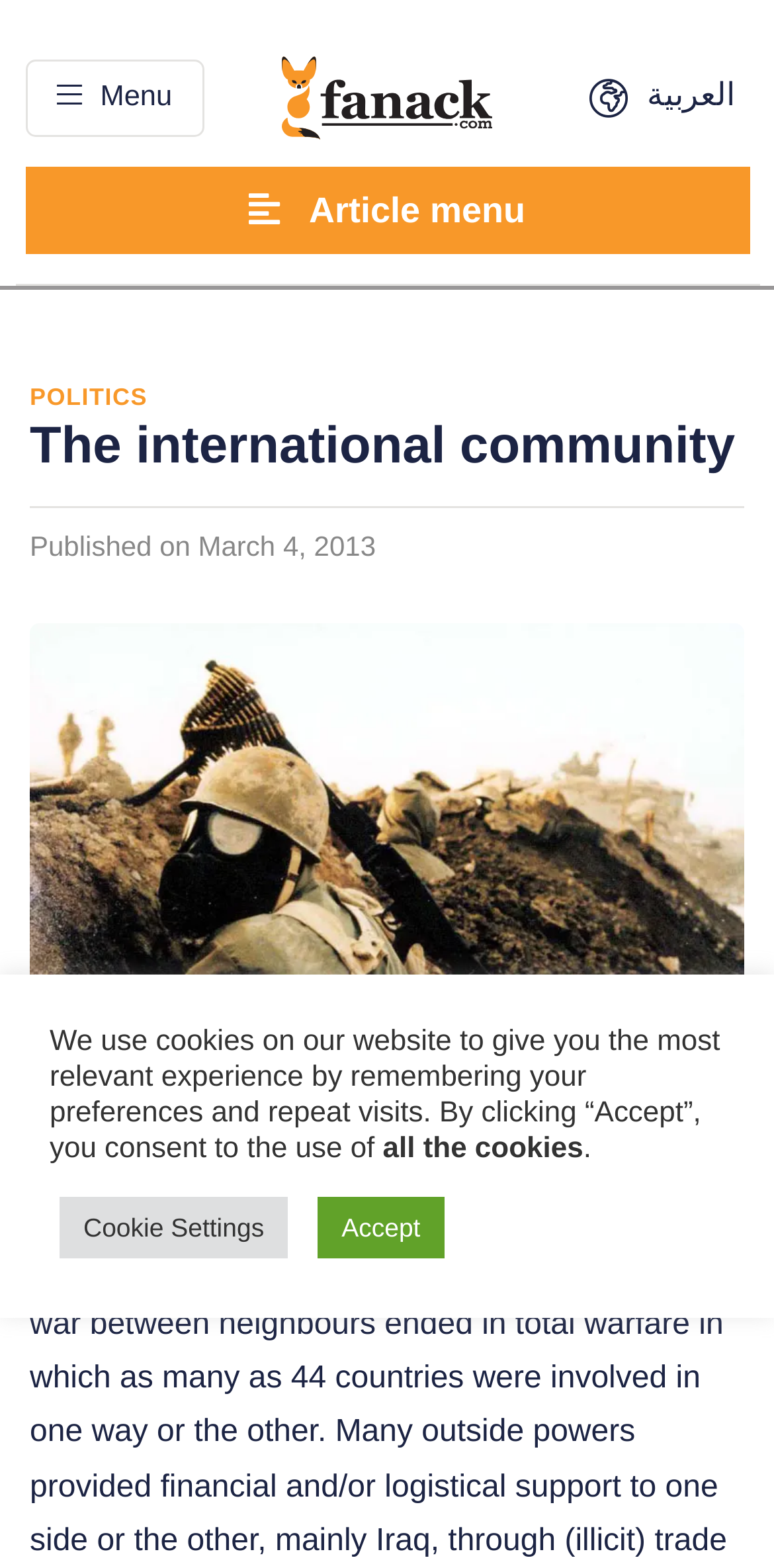Pinpoint the bounding box coordinates of the clickable element needed to complete the instruction: "See the image of Iranian soldiers". The coordinates should be provided as four float numbers between 0 and 1: [left, top, right, bottom].

[0.038, 0.398, 0.962, 0.711]